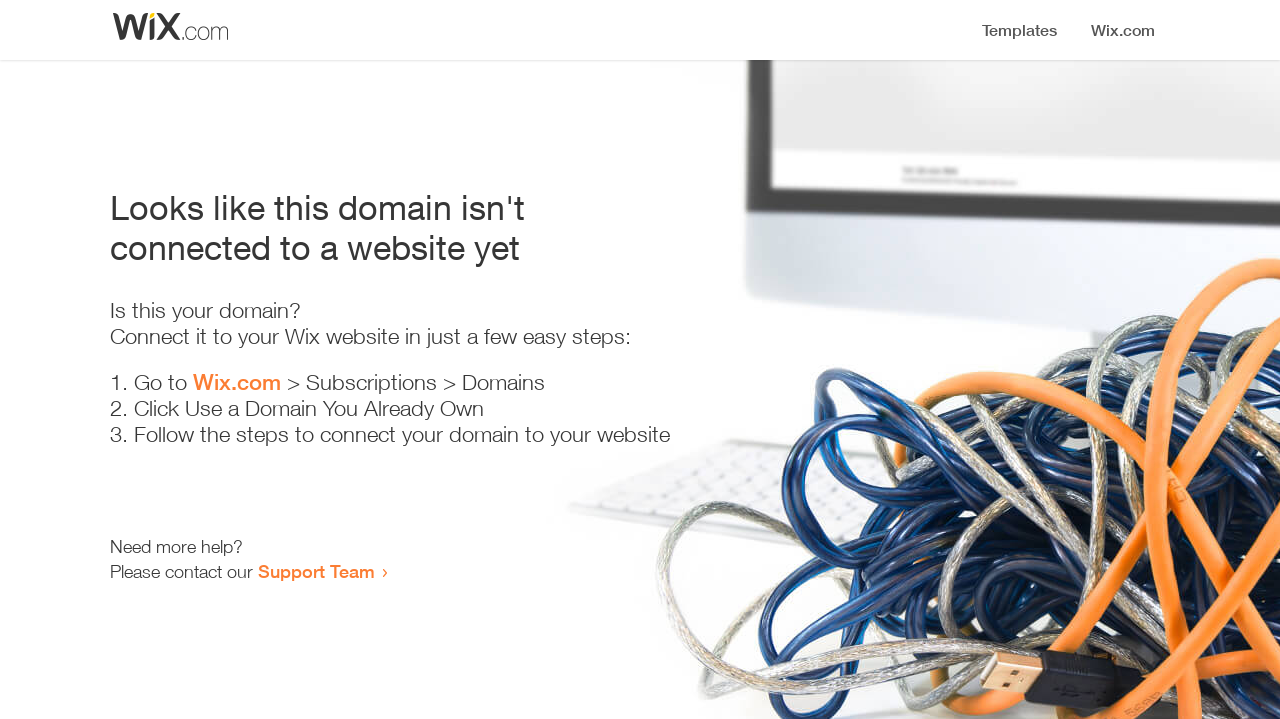Where should I go to start connecting my domain?
Can you give a detailed and elaborate answer to the question?

According to the instructions, I need to 'Go to Wix.com > Subscriptions > Domains' to start connecting my domain.